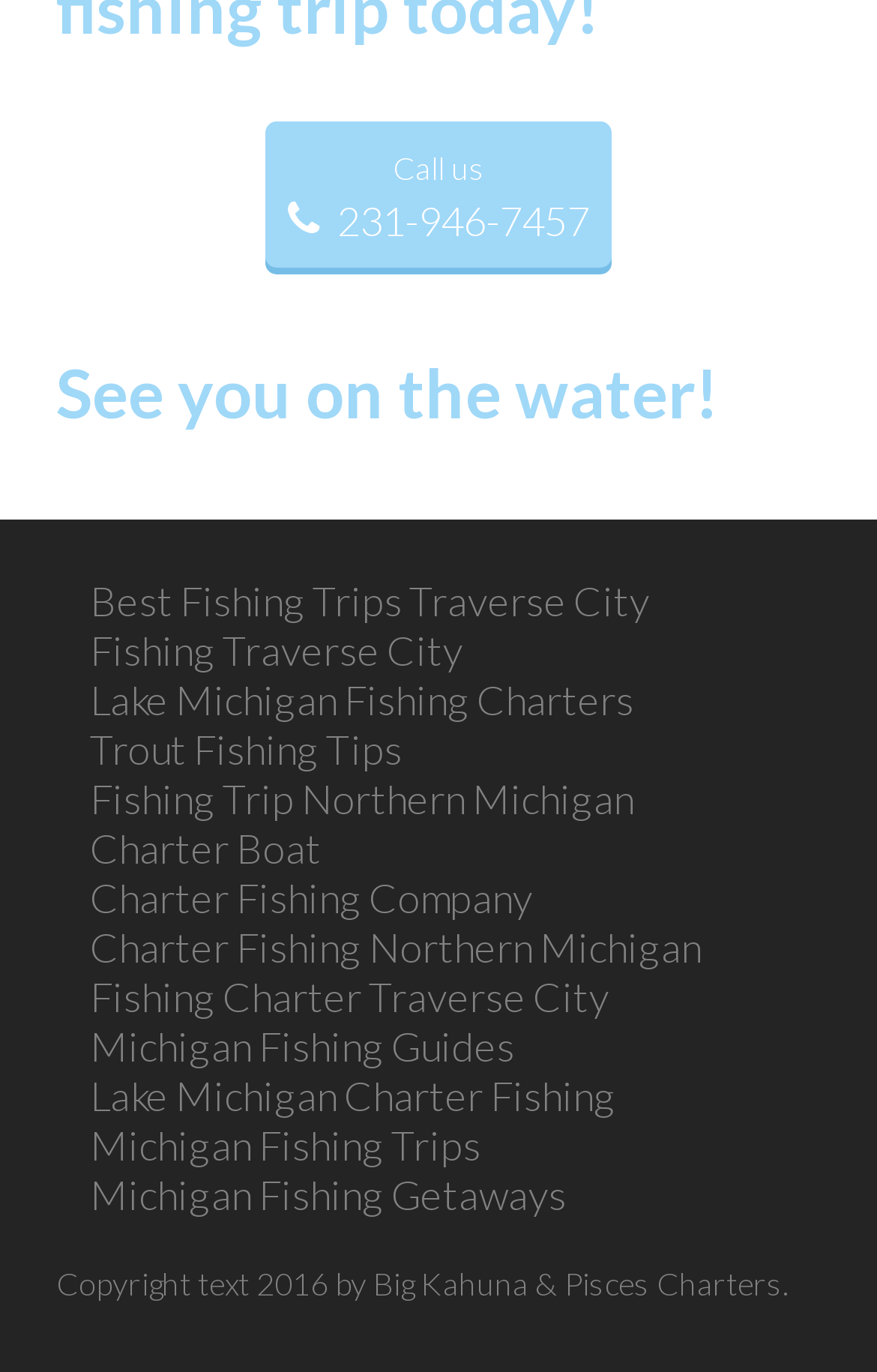Based on the element description, predict the bounding box coordinates (top-left x, top-left y, bottom-right x, bottom-right y) for the UI element in the screenshot: Fishing Charter Traverse City

[0.103, 0.709, 0.695, 0.745]